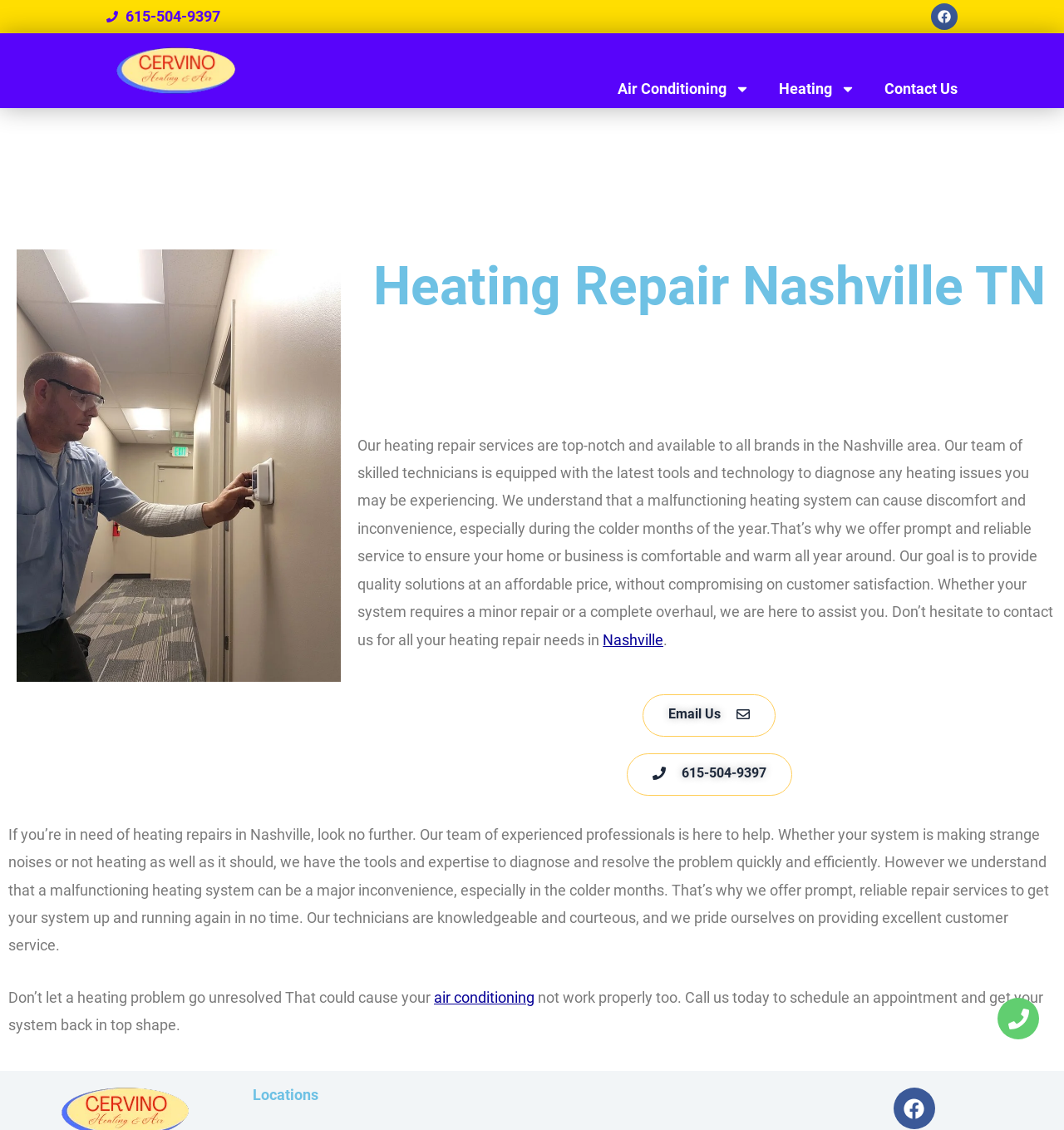Provide a single word or phrase to answer the given question: 
What is the phone number to contact for heating repair?

615-504-9397